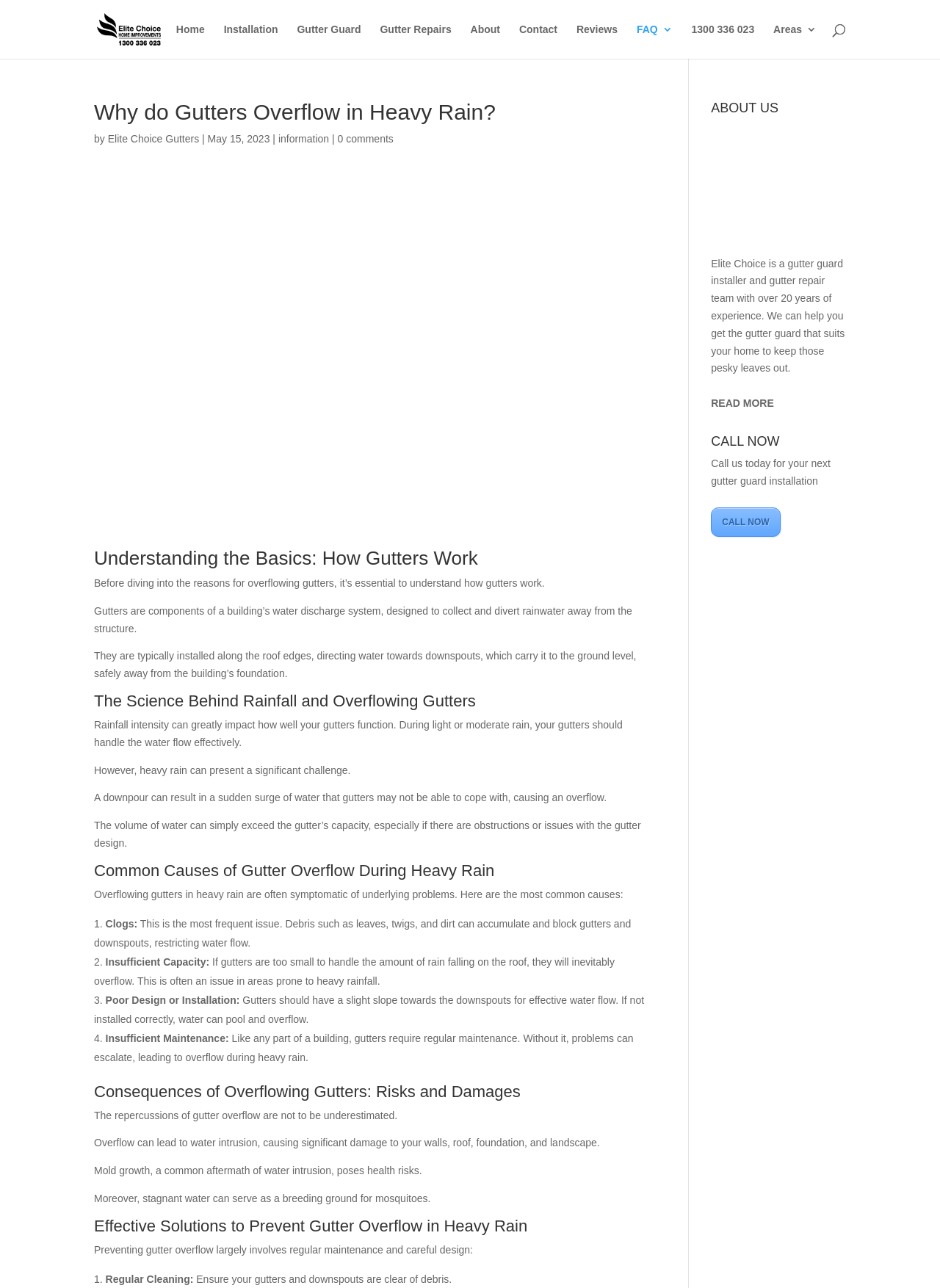Pinpoint the bounding box coordinates of the area that should be clicked to complete the following instruction: "Read more about Elite Choice Gutters". The coordinates must be given as four float numbers between 0 and 1, i.e., [left, top, right, bottom].

[0.115, 0.103, 0.212, 0.112]